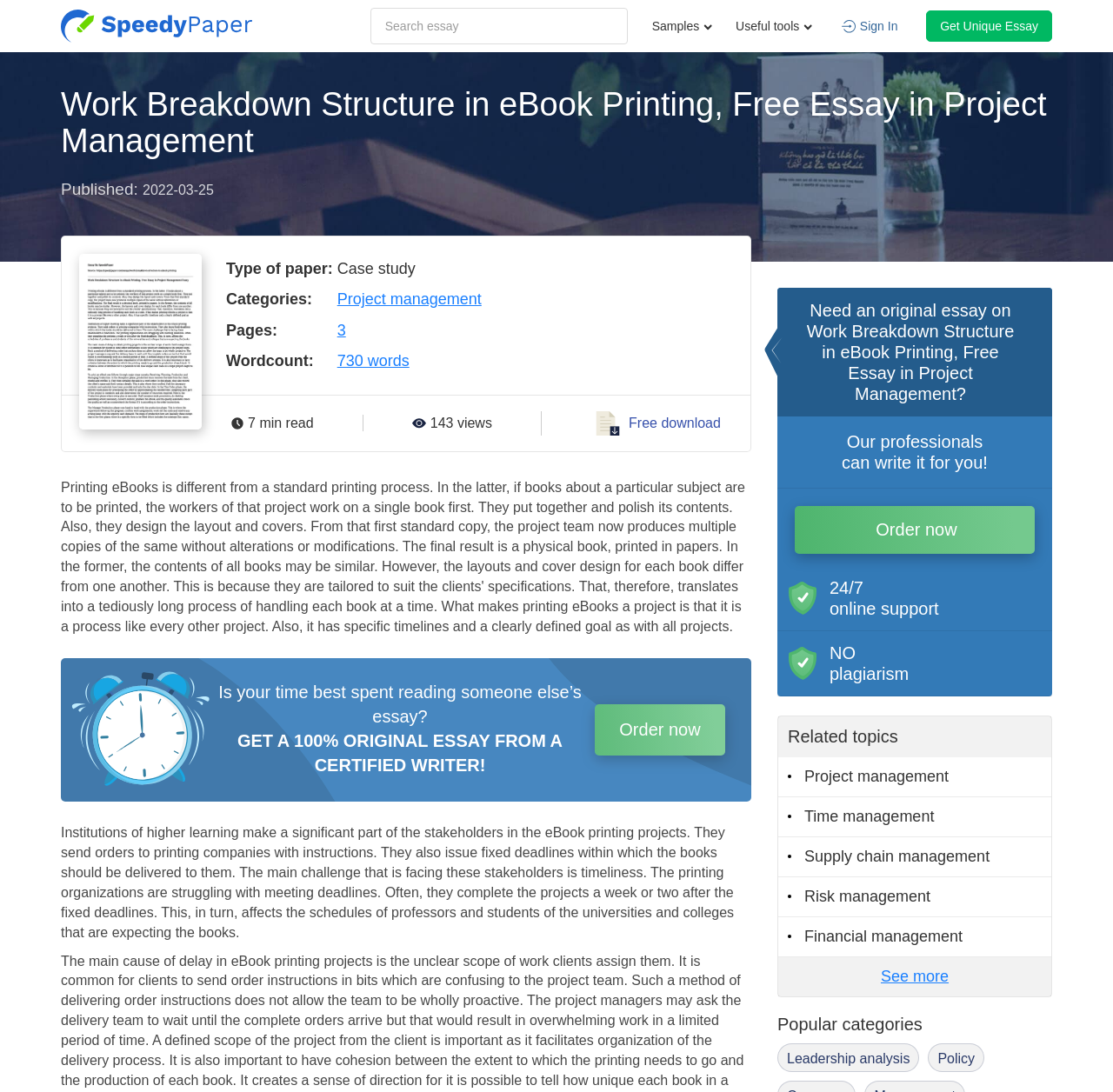Determine the bounding box coordinates for the clickable element to execute this instruction: "Click on the 'facebook' social media link". Provide the coordinates as four float numbers between 0 and 1, i.e., [left, top, right, bottom].

None